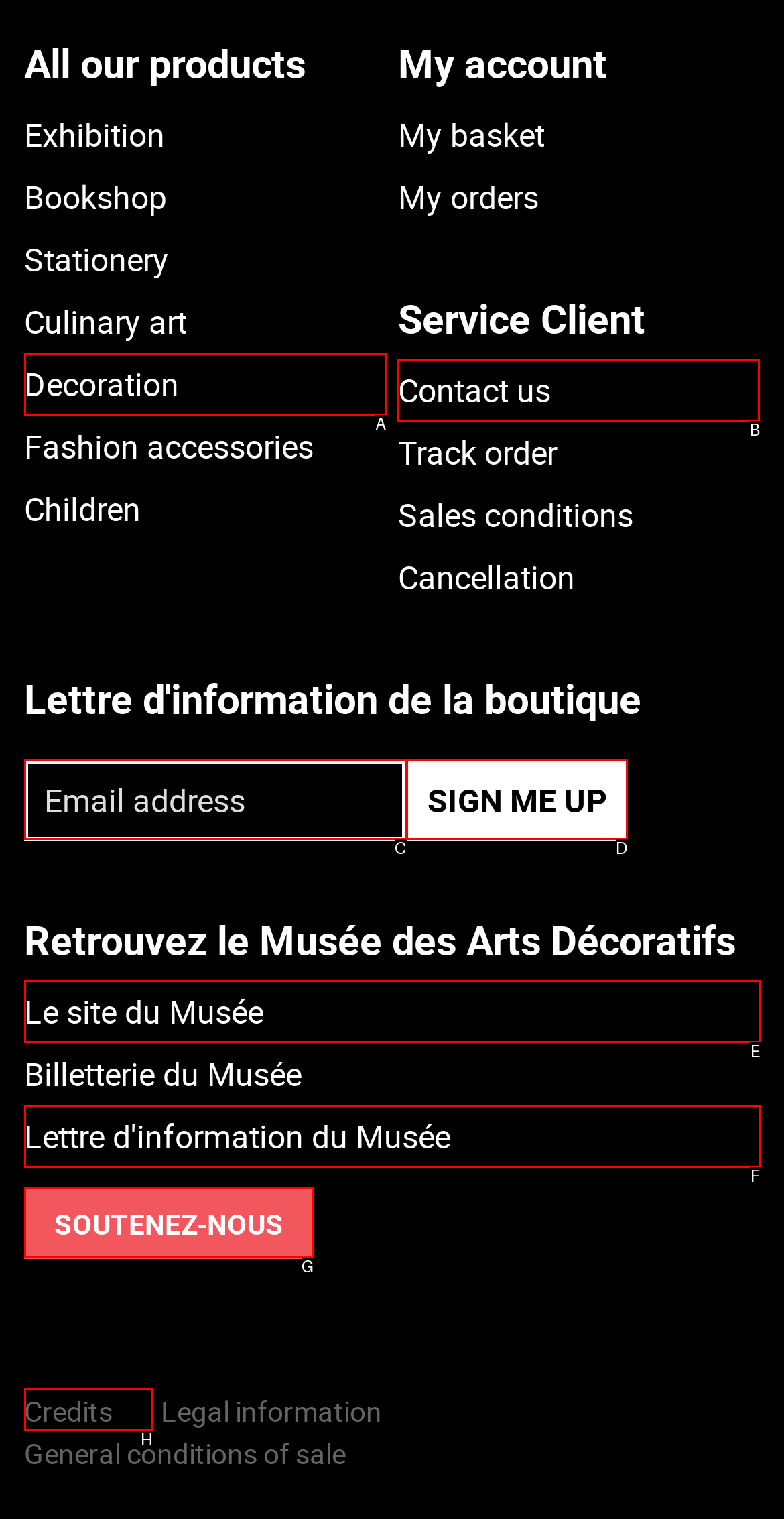Tell me which option best matches the description: alt="Aspenia Online"
Answer with the option's letter from the given choices directly.

None